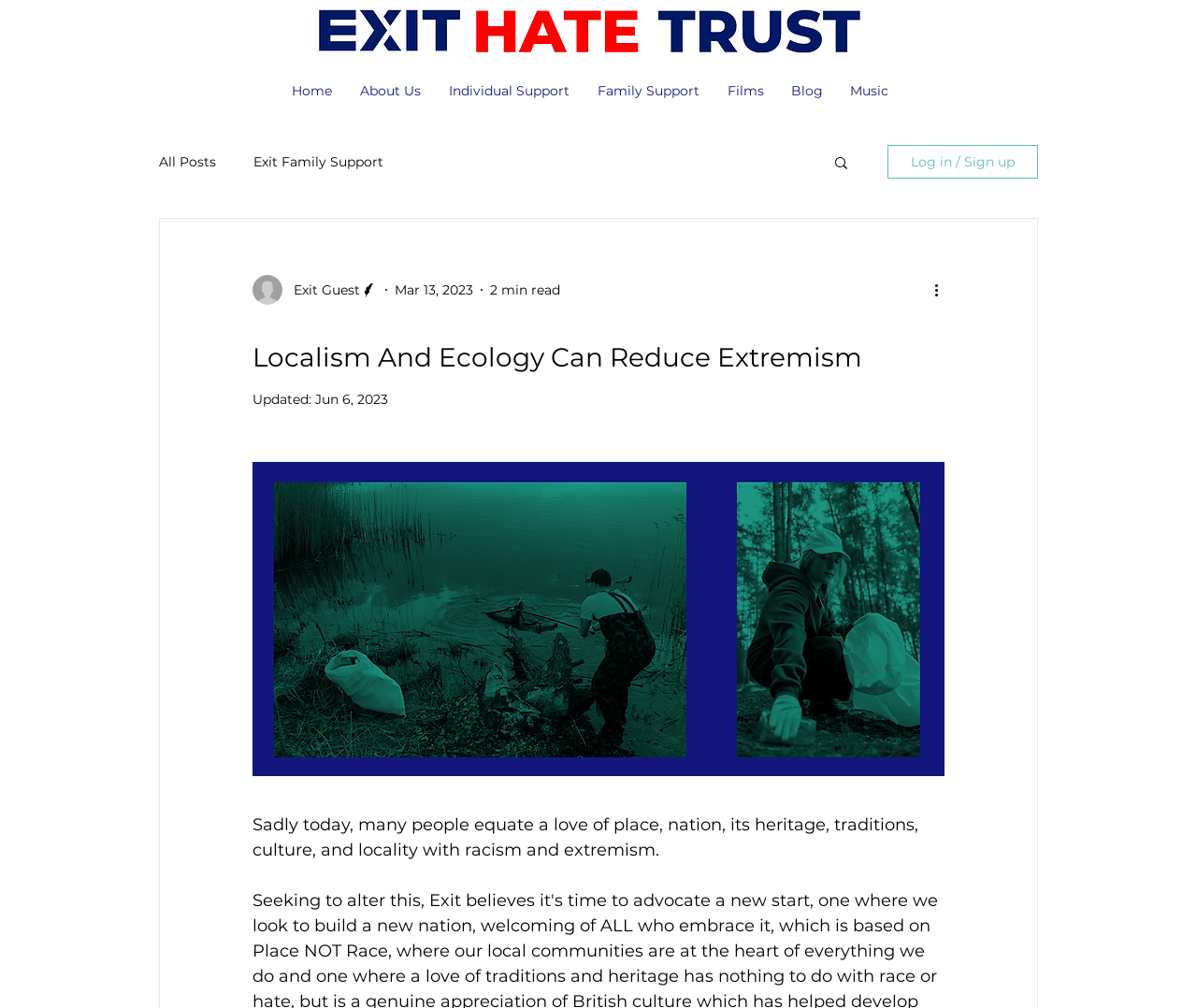Identify the bounding box coordinates of the section that should be clicked to achieve the task described: "Click the Home link".

[0.232, 0.067, 0.289, 0.114]